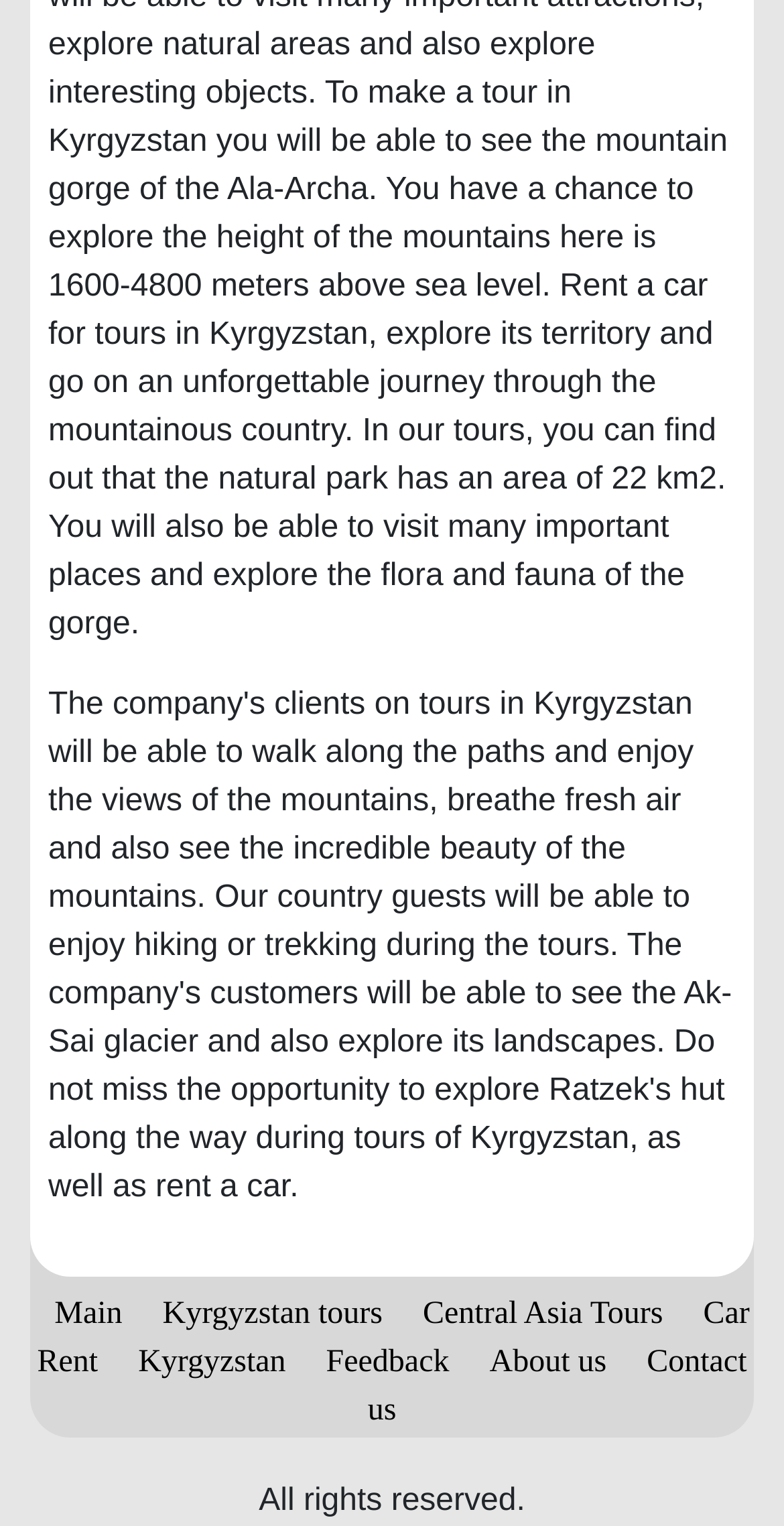Identify the bounding box coordinates for the UI element described as: "Central Asia Tours".

[0.514, 0.837, 0.871, 0.885]